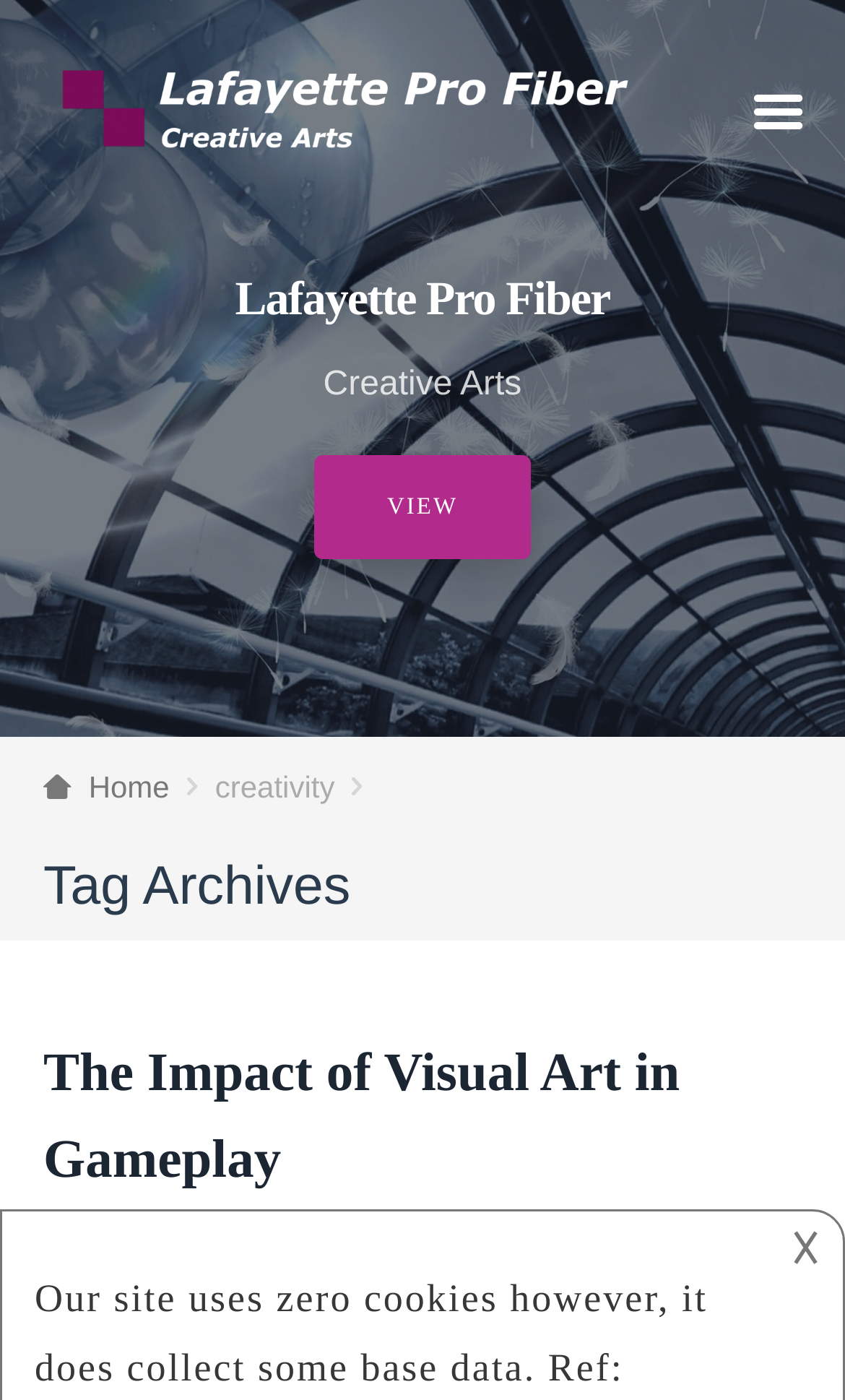Summarize the contents and layout of the webpage in detail.

The webpage is about creativity, specifically related to Lafayette Pro Fiber. At the top left, there is a link and an image with the same name "Lafayette Pro Fiber", which suggests that it might be a logo or a brand identifier. Below this, there is a heading with the same name, "Lafayette Pro Fiber", which could be a title or a main header.

On the top right, there is a button with an icon, possibly a settings or menu button. In the middle of the page, there is a section with a heading "Creative Arts" and a link "VIEW" next to it, which might be a call-to-action or a way to explore more about creative arts.

On the left side, there is a navigation menu with a link "Home" and a text "creativity". Below this, there is a heading "Tag Archives" which suggests that the page might be an archive of blog posts or articles. Under this heading, there is a subheading "The Impact of Visual Art in Gameplay" which is also a link, indicating that it might be a specific article or post.

At the bottom right, there is a small text "𐌢" which might be a symbol or an icon, but its meaning is unclear. Overall, the page seems to be a blog or a website about creativity, art, and possibly gaming, with a focus on Lafayette Pro Fiber.